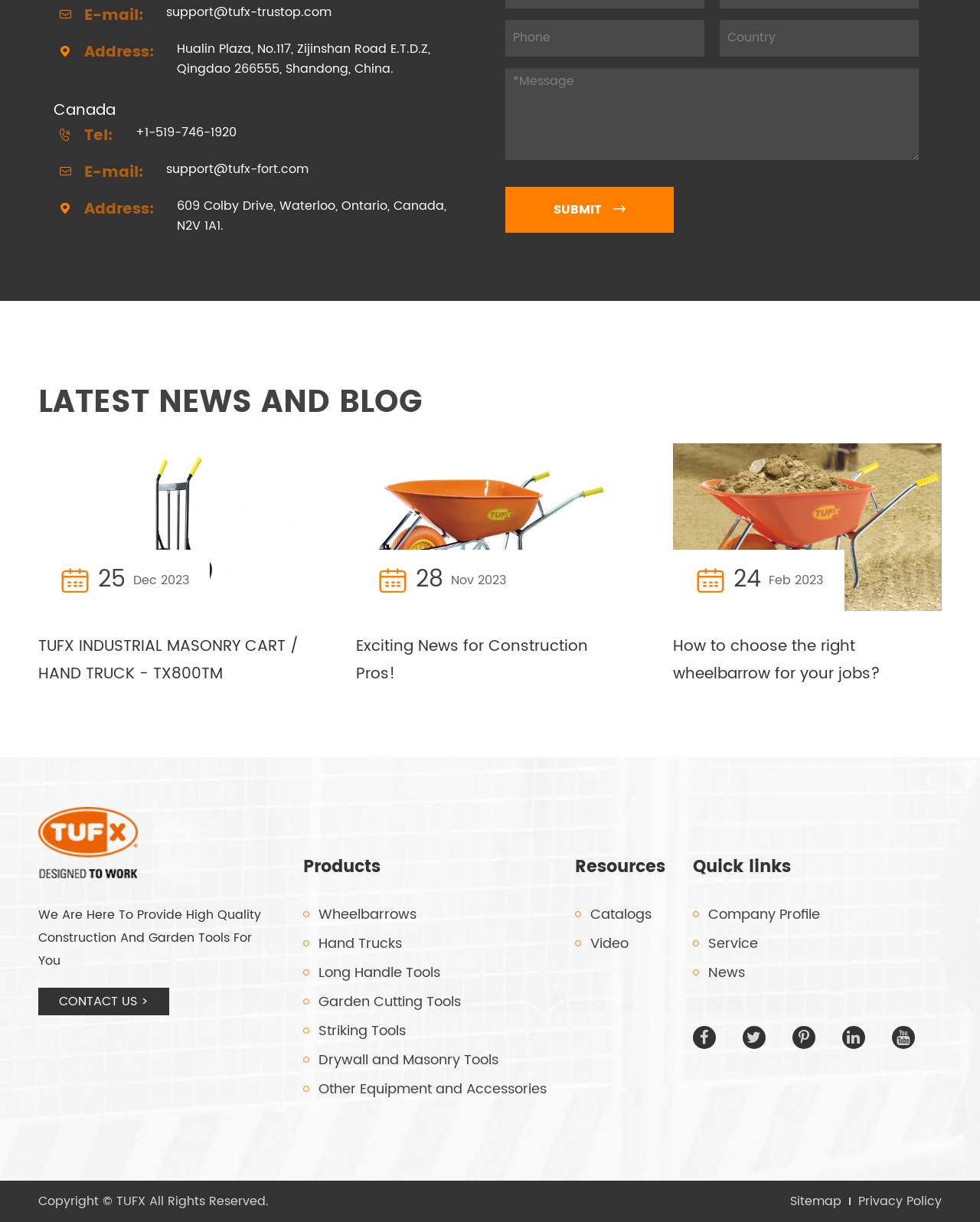What is the company's email address in China?
Refer to the image and respond with a one-word or short-phrase answer.

support@tufx-trustop.com